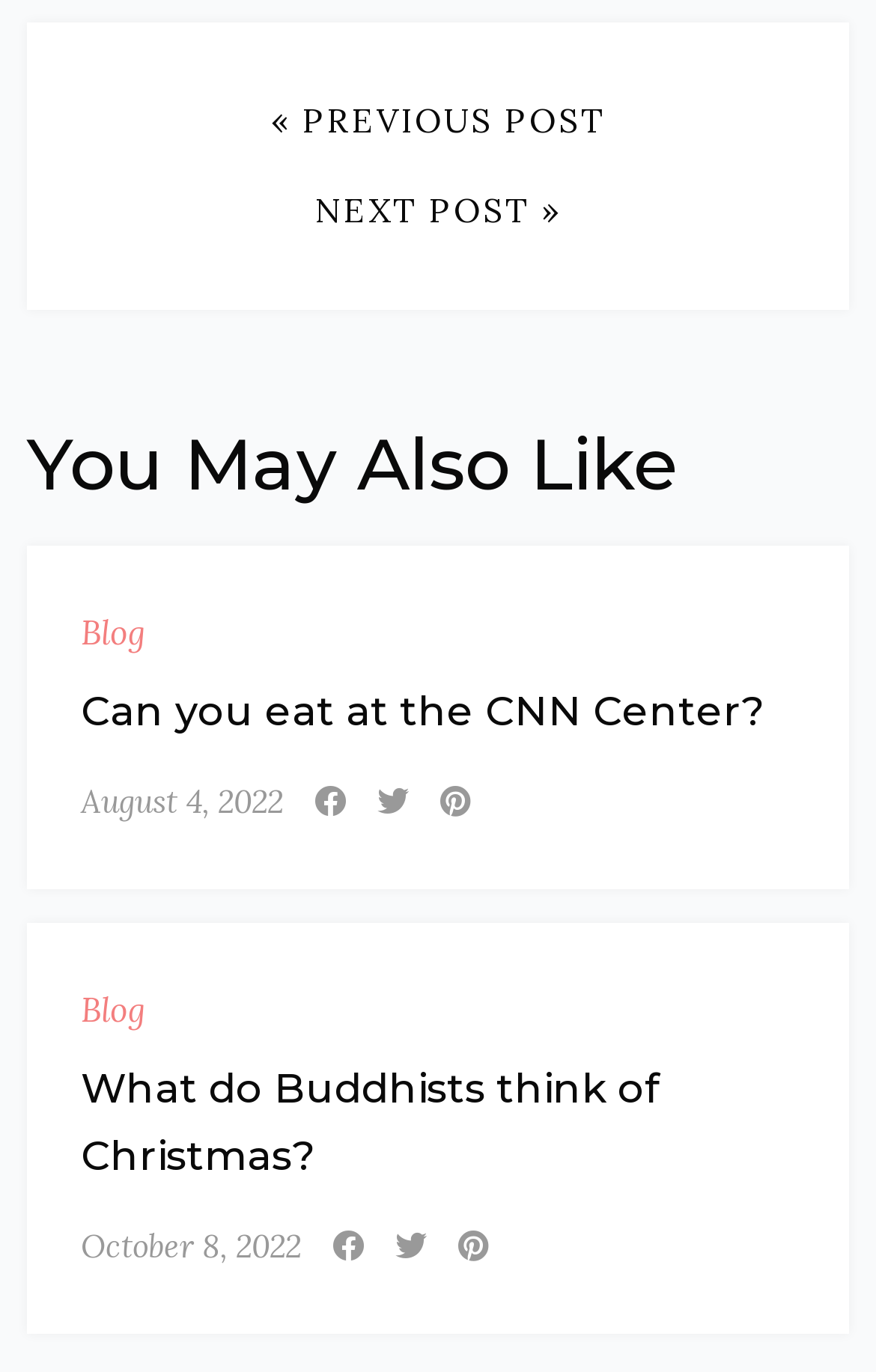With reference to the screenshot, provide a detailed response to the question below:
What is the purpose of the links with icons?

I looked at the link elements with icons, such as [653], [654], and [655], and inferred that they are likely used for social media sharing, as they are commonly used icons for sharing on social media platforms.